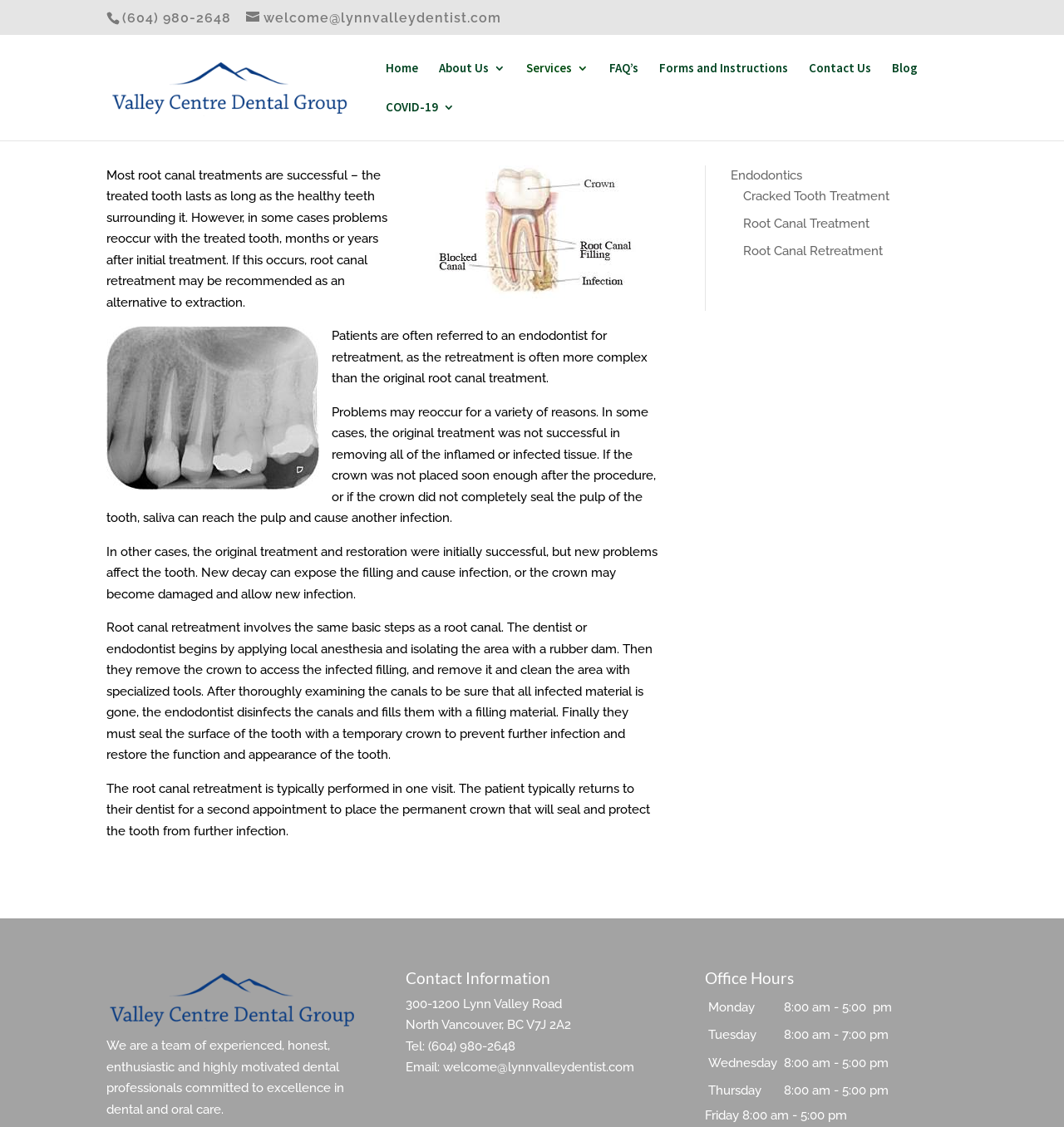Given the element description Root Canal Retreatment, predict the bounding box coordinates for the UI element in the webpage screenshot. The format should be (top-left x, top-left y, bottom-right x, bottom-right y), and the values should be between 0 and 1.

[0.699, 0.216, 0.83, 0.23]